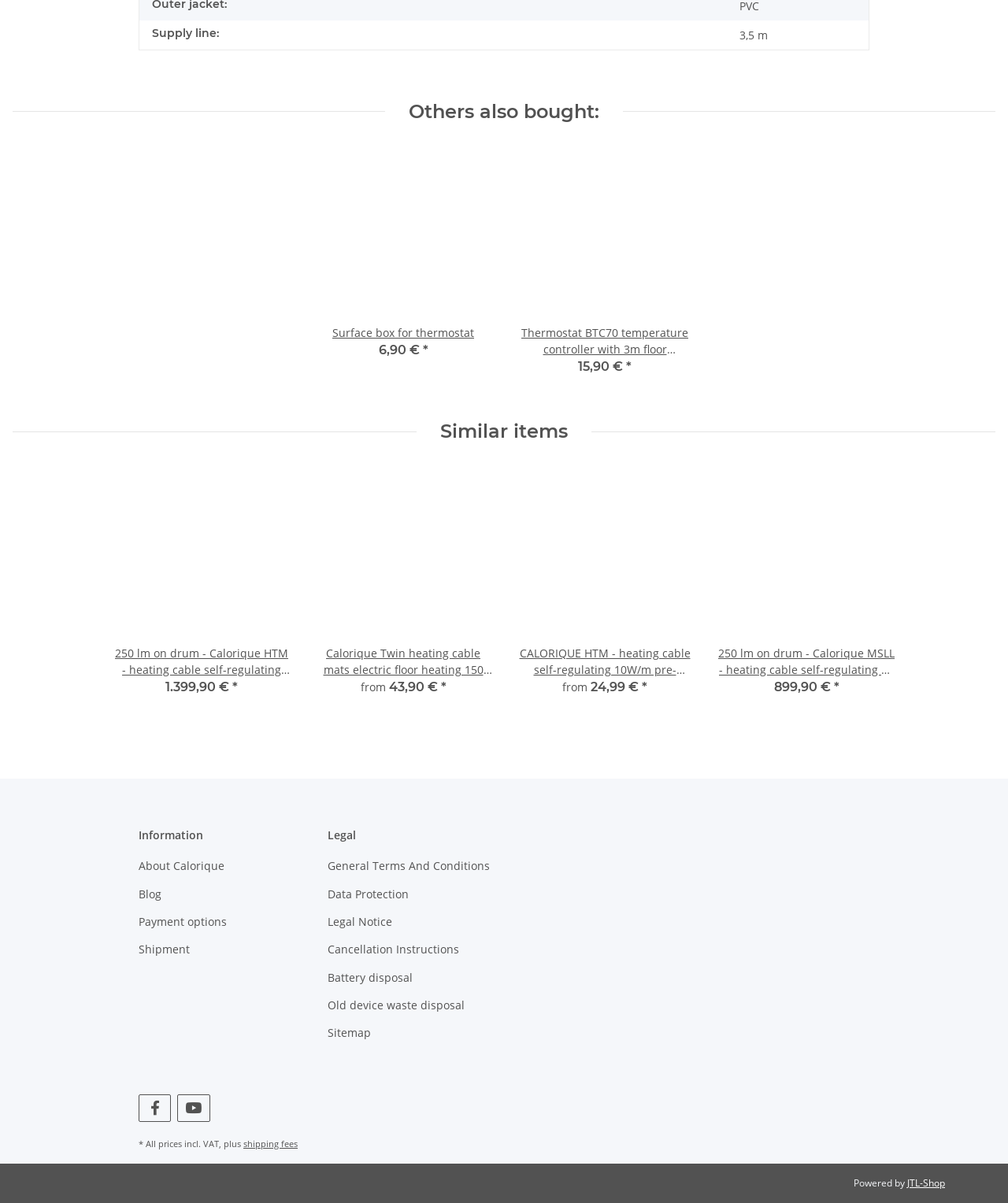Answer the following query with a single word or phrase:
What is the VAT policy of the website?

Prices incl. VAT